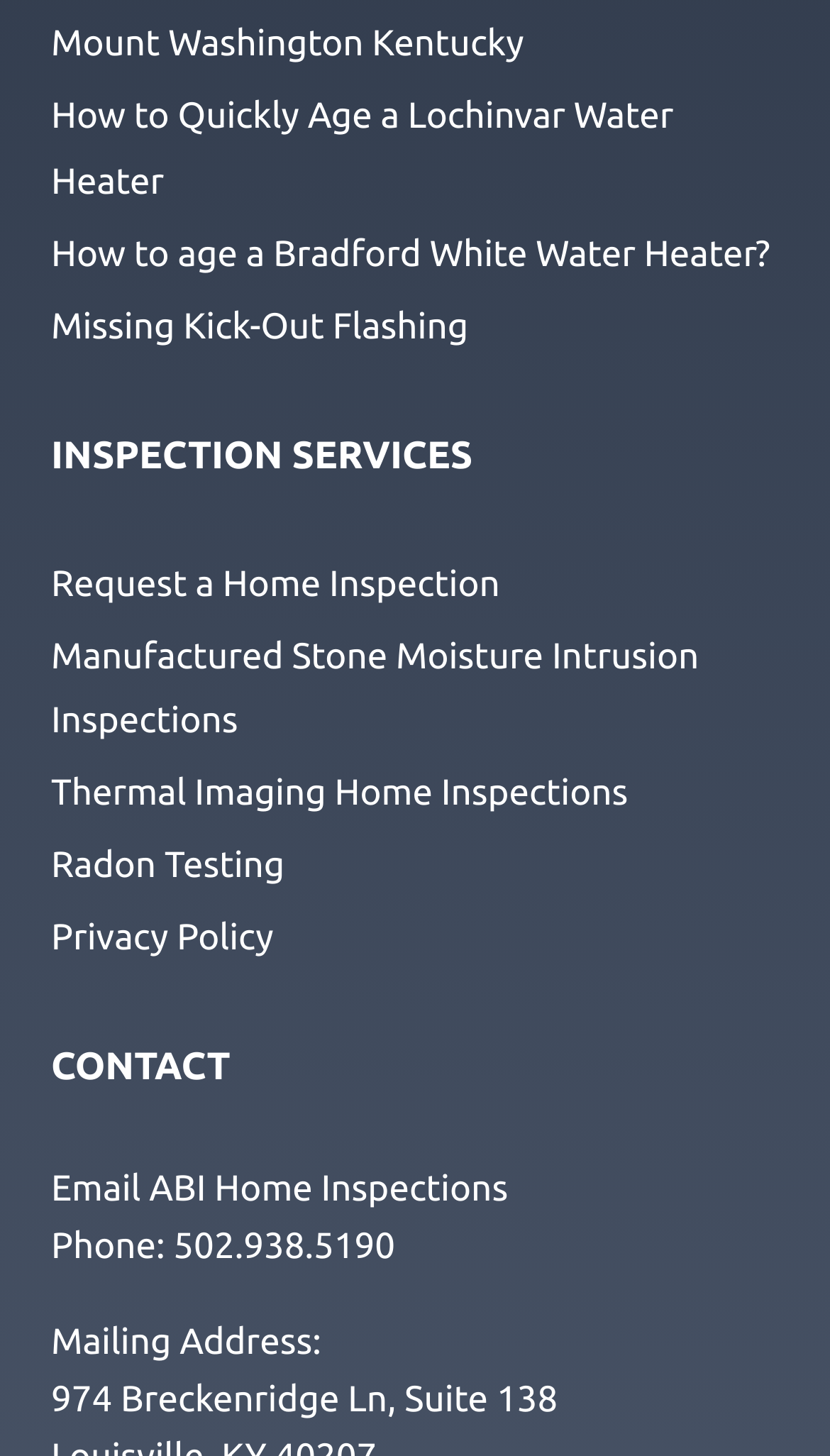Determine the bounding box coordinates of the clickable element necessary to fulfill the instruction: "Click on Mount Washington Kentucky". Provide the coordinates as four float numbers within the 0 to 1 range, i.e., [left, top, right, bottom].

[0.062, 0.006, 0.938, 0.056]